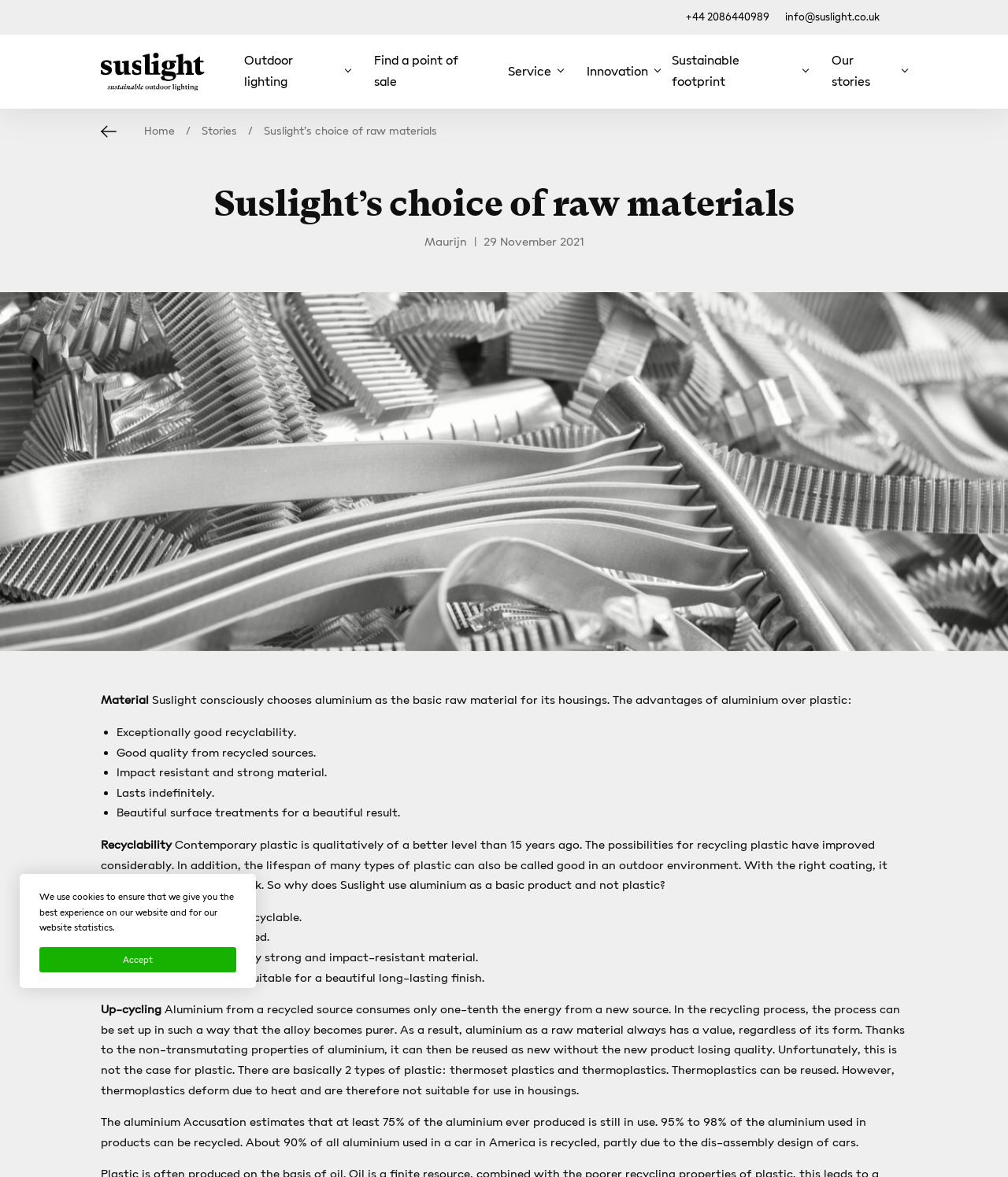Please answer the following question using a single word or phrase: What is the estimated percentage of aluminium ever produced that is still in use?

At least 75%